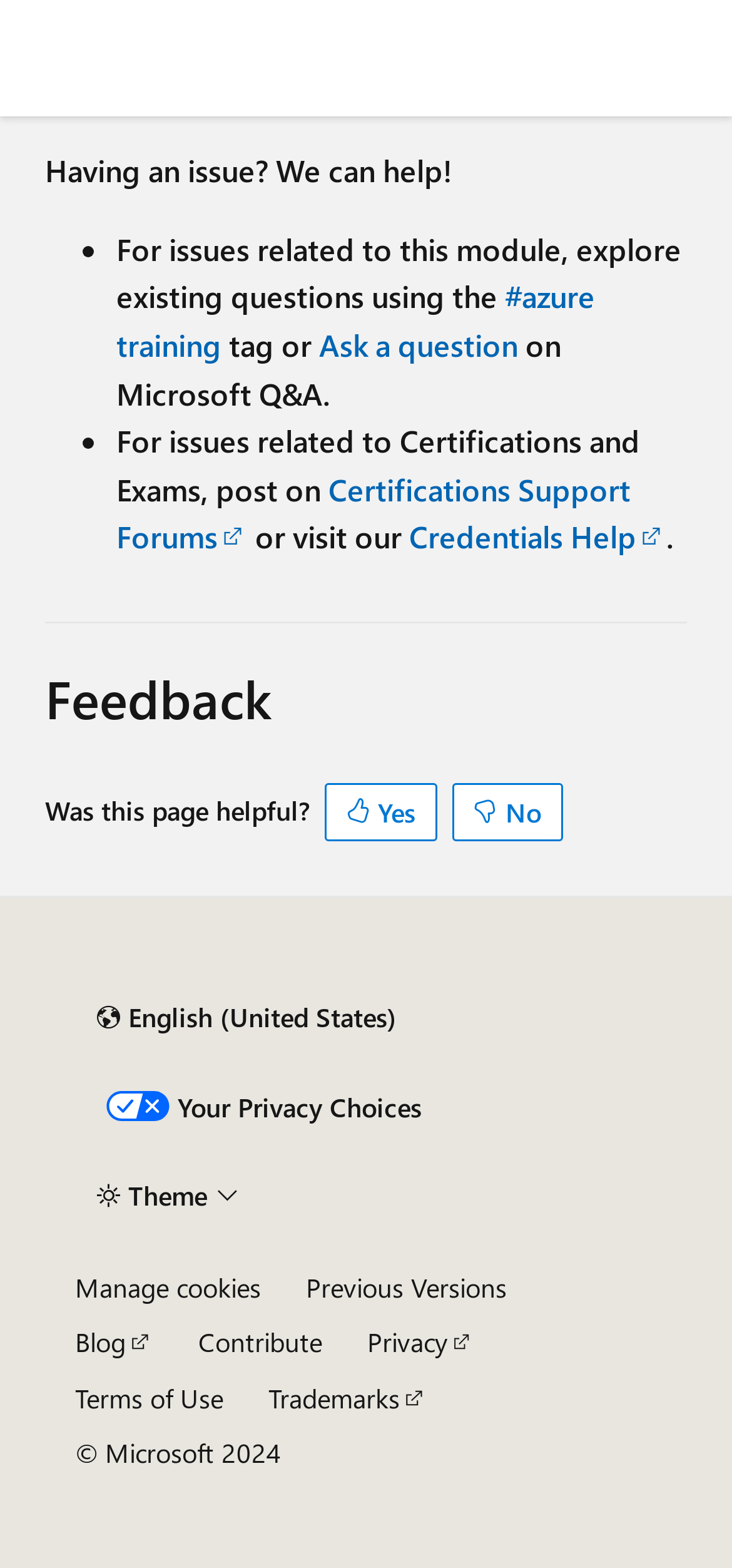Show the bounding box coordinates for the element that needs to be clicked to execute the following instruction: "Provide feedback". Provide the coordinates in the form of four float numbers between 0 and 1, i.e., [left, top, right, bottom].

[0.444, 0.499, 0.597, 0.537]